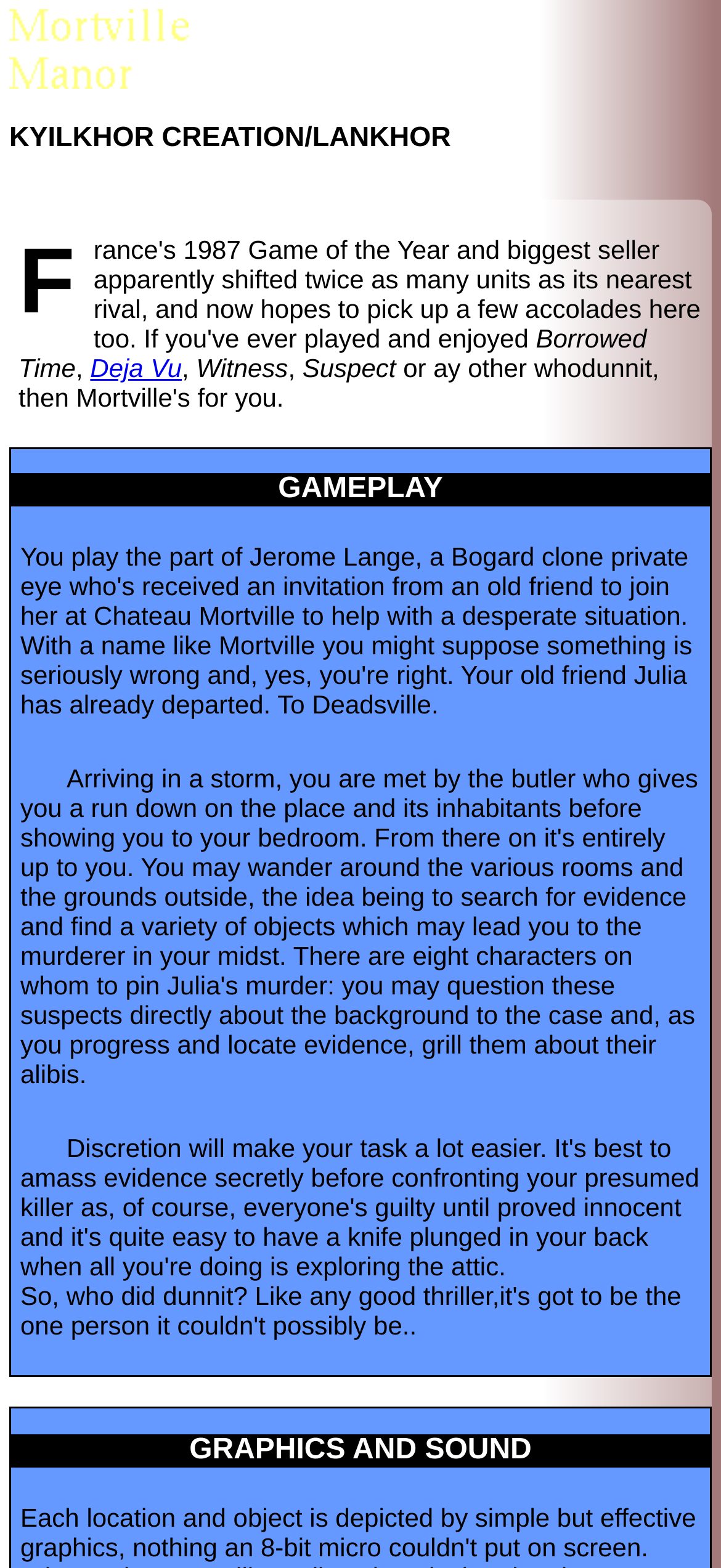Who is the creator of the game?
From the details in the image, answer the question comprehensively.

The creator of the game is mentioned in the heading 'KYILKHOR CREATION/LANKHOR', which suggests that the game is a creation of Lankhor.